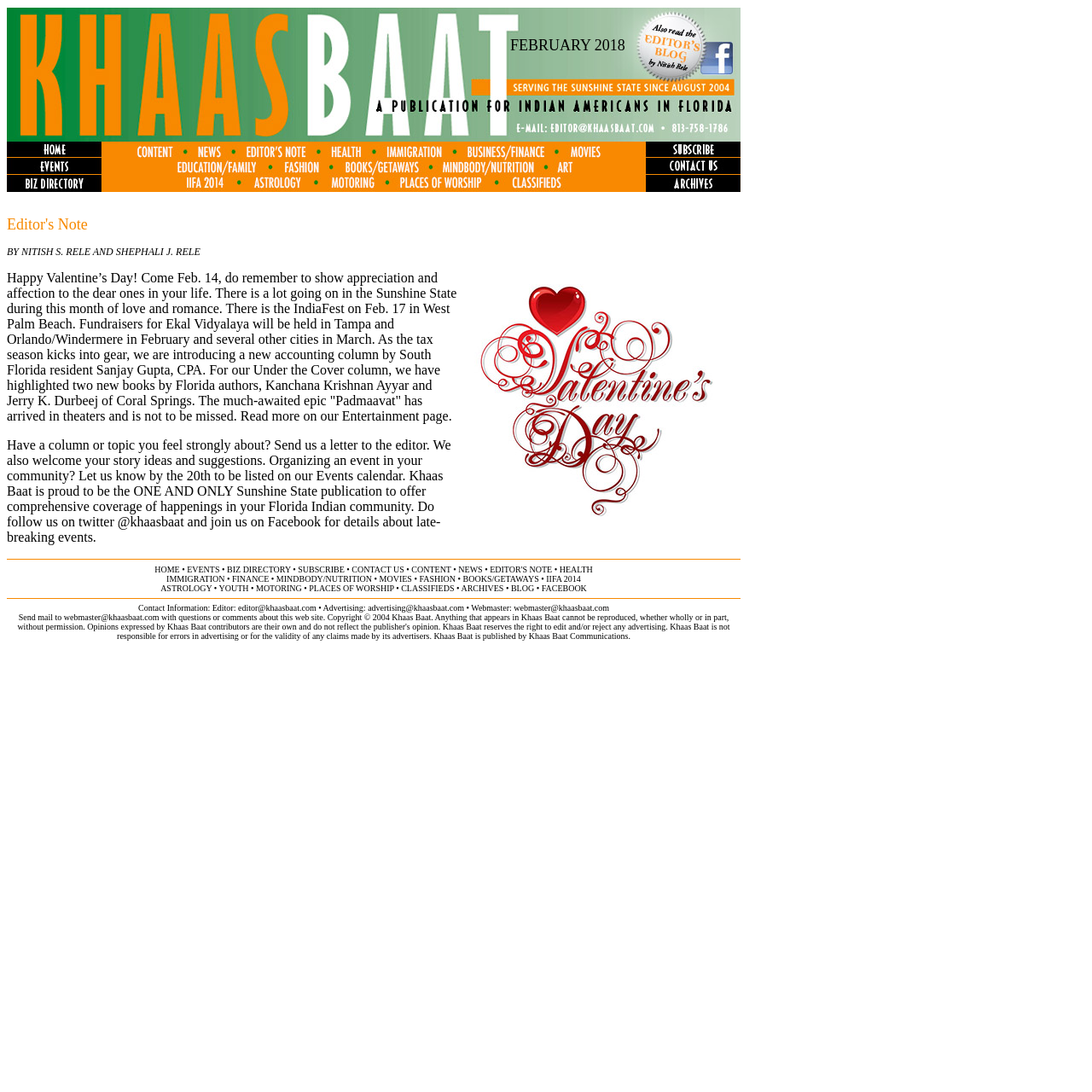Offer an extensive depiction of the webpage and its key elements.

The webpage is a publication for Indian Americans in Florida, titled "Khaas Baat". At the top, there is a large image with the publication's title, followed by a static text "FEBRUARY 2018" below it. 

Below the title, there is a smaller image, and then a static text block written by Nitish S. Rele and Shephali J. Rele. This is followed by a larger block of text that discusses various events and topics, including IndiaFest, fundraisers, a new accounting column, and book reviews. 

On the left side of the page, there are several links to different sections of the publication, including HOME, EVENTS, BIZ DIRECTORY, SUBSCRIBE, CONTACT US, CONTENT, NEWS, EDITOR'S NOTE, HEALTH, IMMIGRATION, FINANCE, and more. These links are separated by small bullet points.

In the middle of the page, there is a call to action to send a letter to the editor or submit story ideas, along with links to the publication's Twitter and Facebook pages. 

At the bottom of the page, there is a section with contact information, including email addresses for the editor, advertising, and webmaster. There is also a link to send mail to the webmaster.